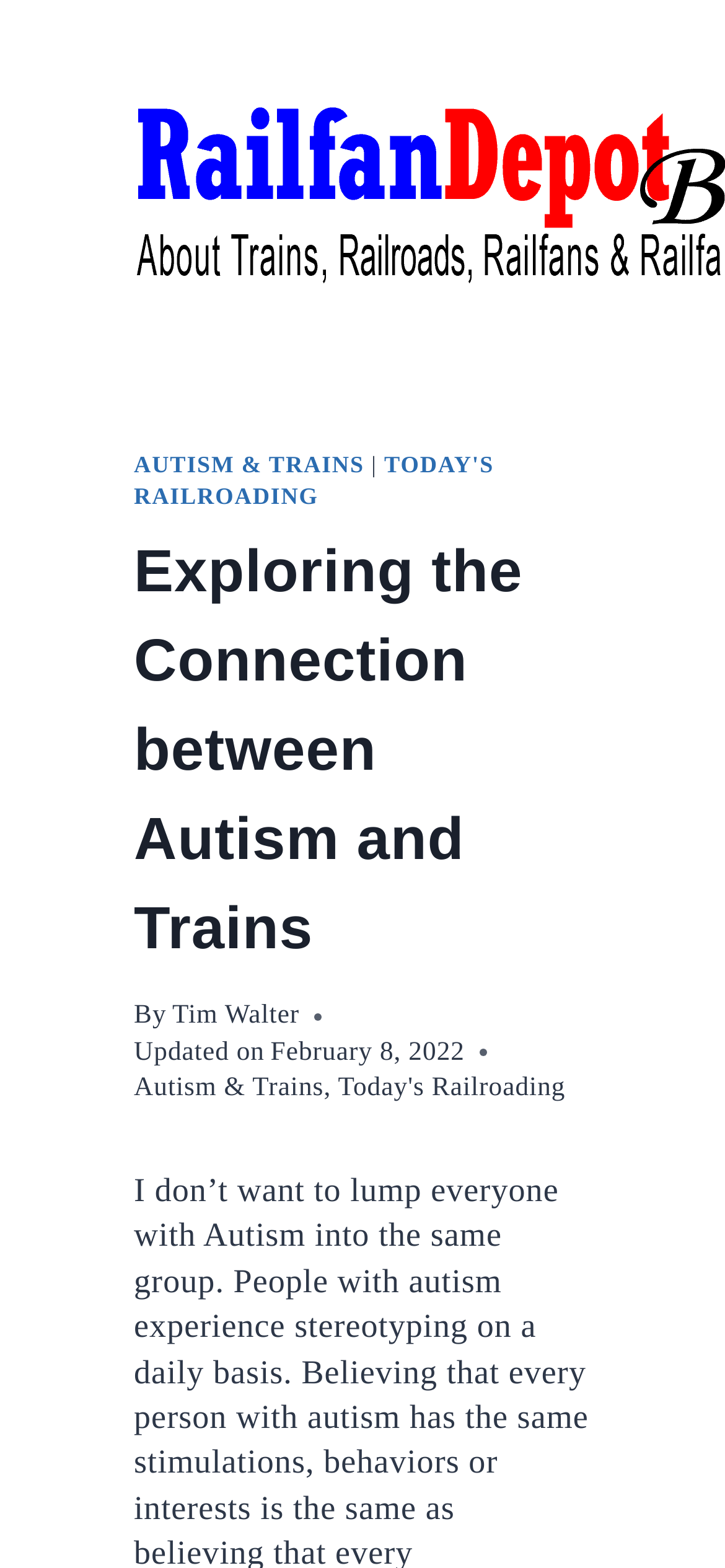Provide the bounding box coordinates in the format (top-left x, top-left y, bottom-right x, bottom-right y). All values are floating point numbers between 0 and 1. Determine the bounding box coordinate of the UI element described as: Autism & Trains

[0.185, 0.684, 0.447, 0.703]